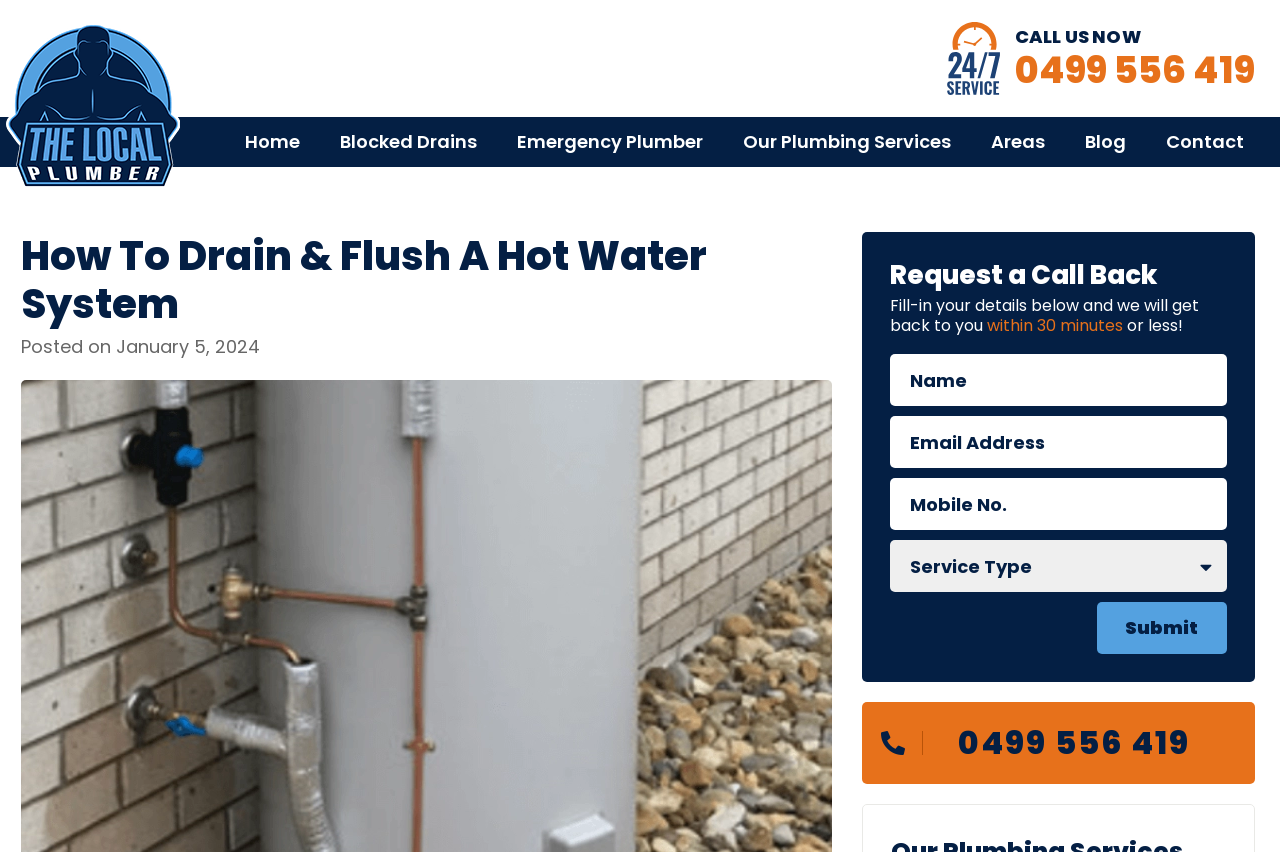Locate the primary heading on the webpage and return its text.

How To Drain & Flush A Hot Water System